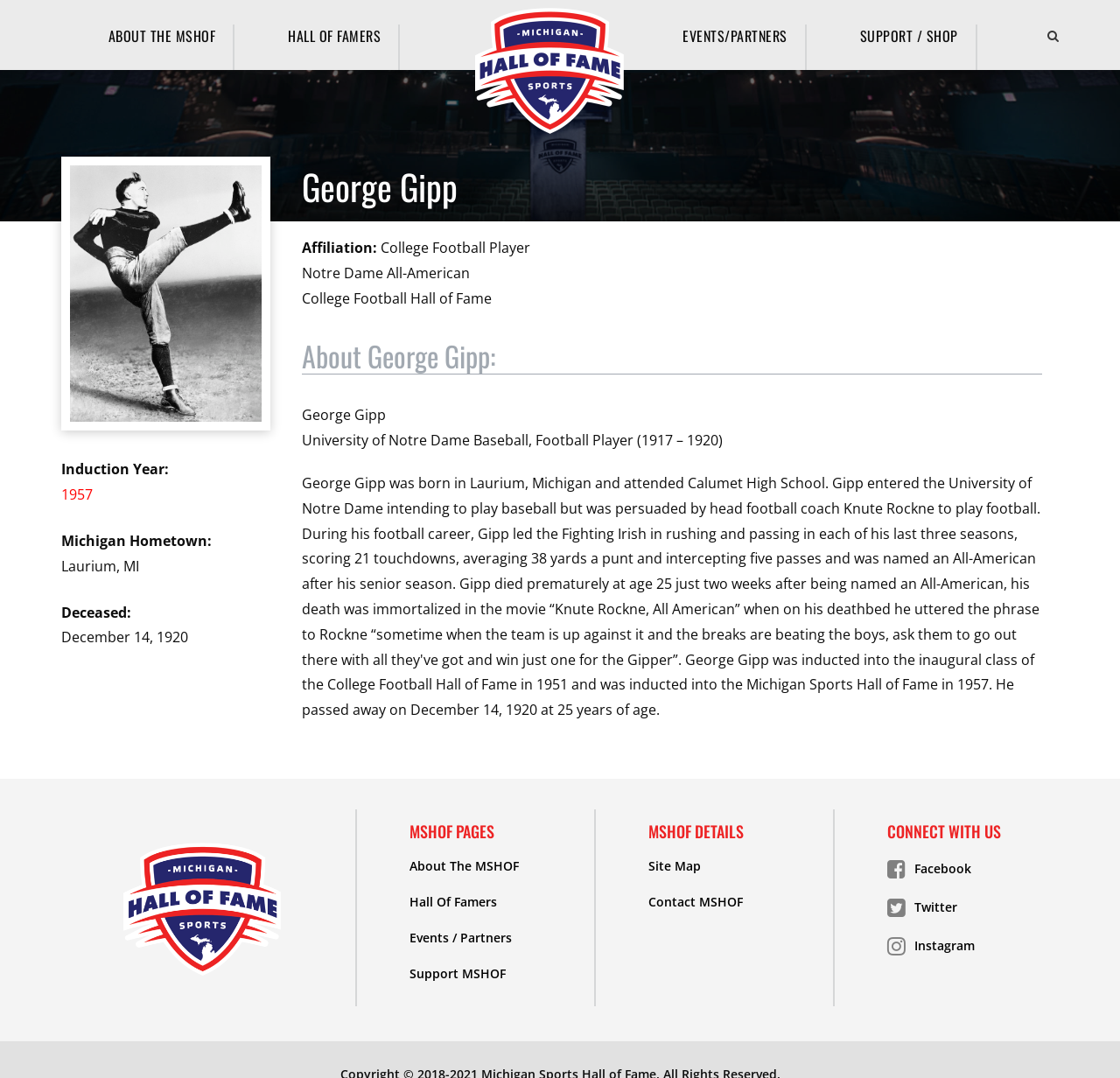Please specify the bounding box coordinates in the format (top-left x, top-left y, bottom-right x, bottom-right y), with values ranging from 0 to 1. Identify the bounding box for the UI component described as follows: Facebook

[0.792, 0.793, 0.957, 0.816]